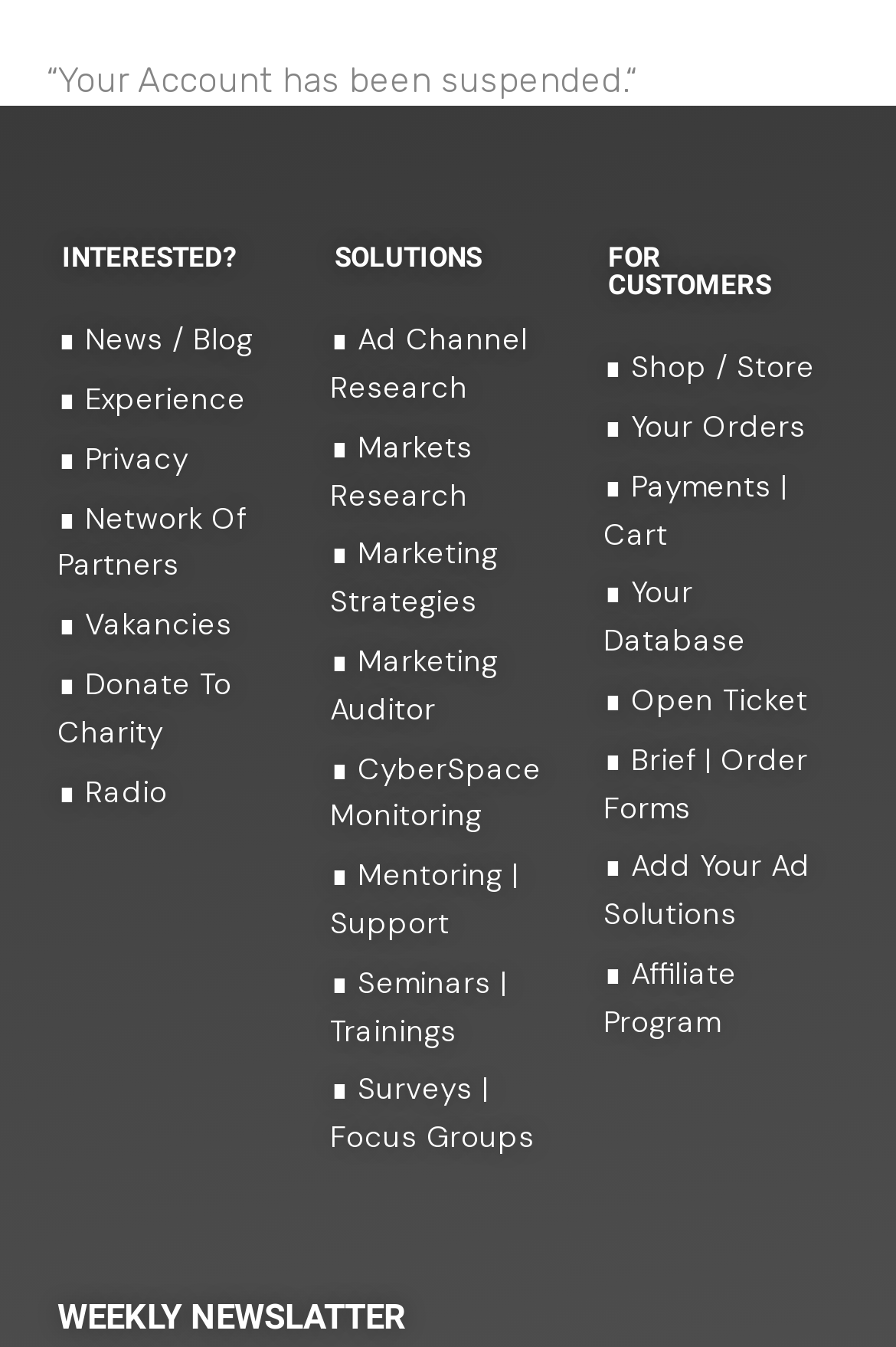Provide a one-word or short-phrase answer to the question:
What is the last item listed under 'FOR CUSTOMERS'?

Affiliate Program